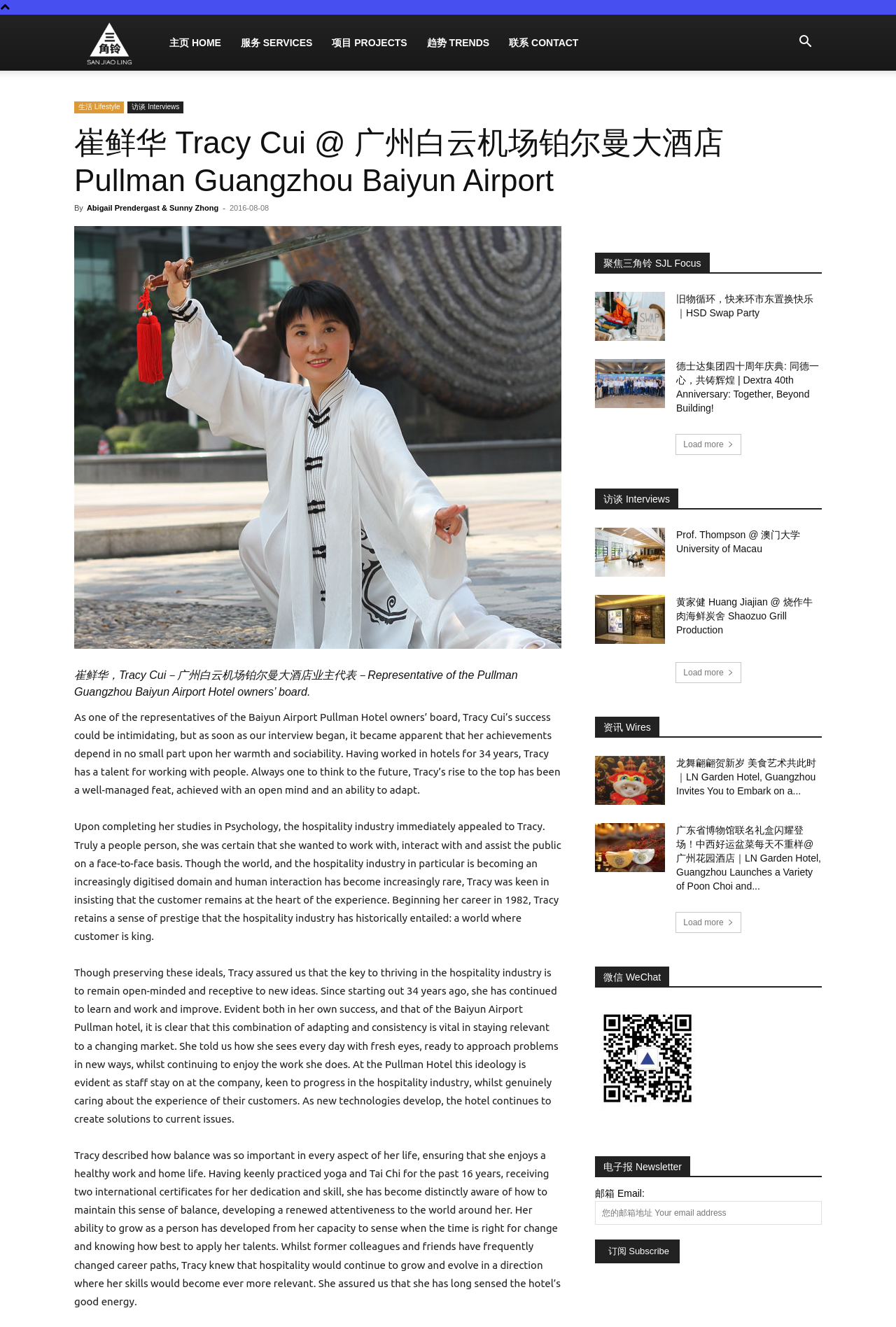How many years of experience does Tracy Cui have in the hospitality industry?
Refer to the image and provide a one-word or short phrase answer.

34 years